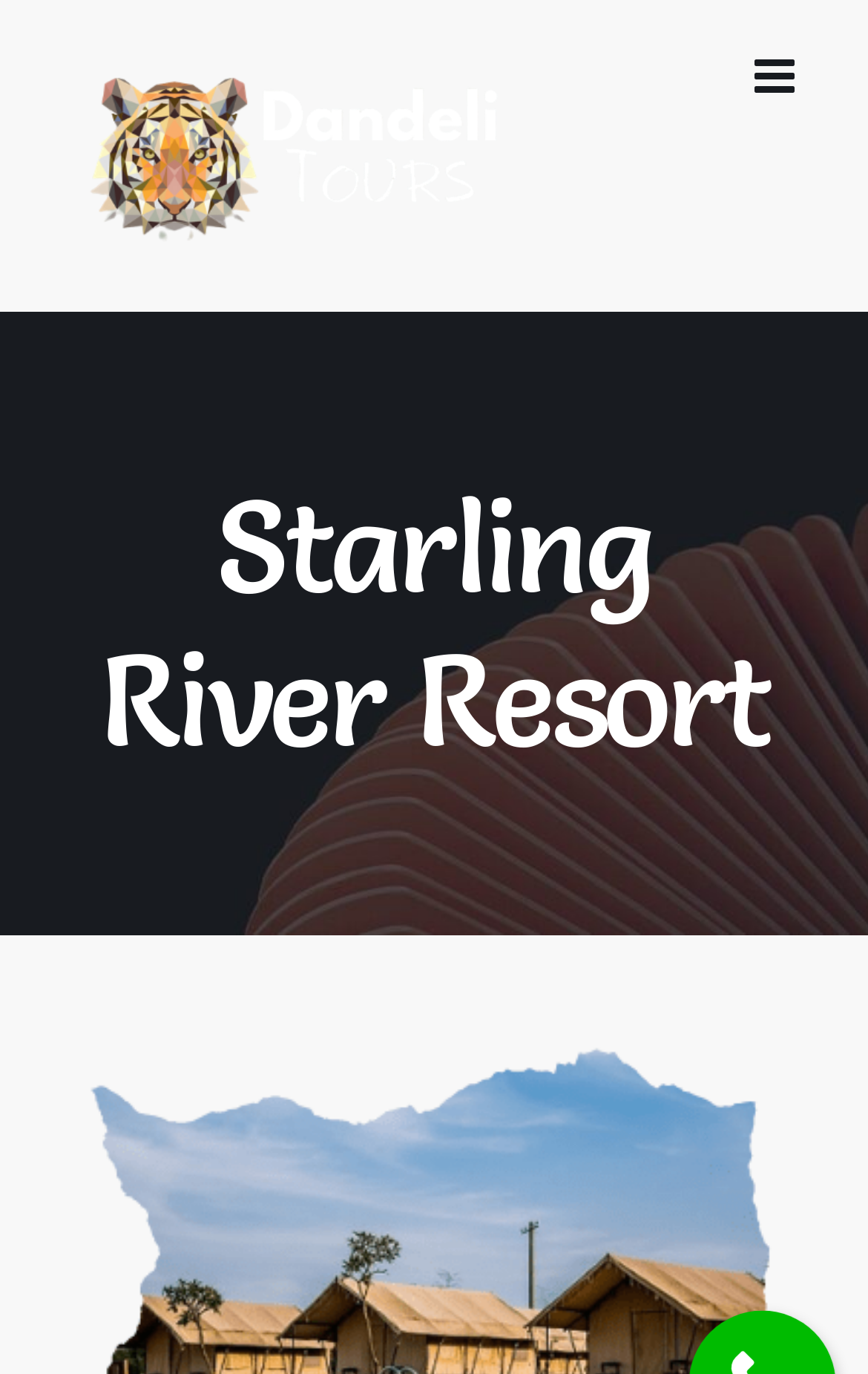Determine the title of the webpage and give its text content.

Starling River Resort